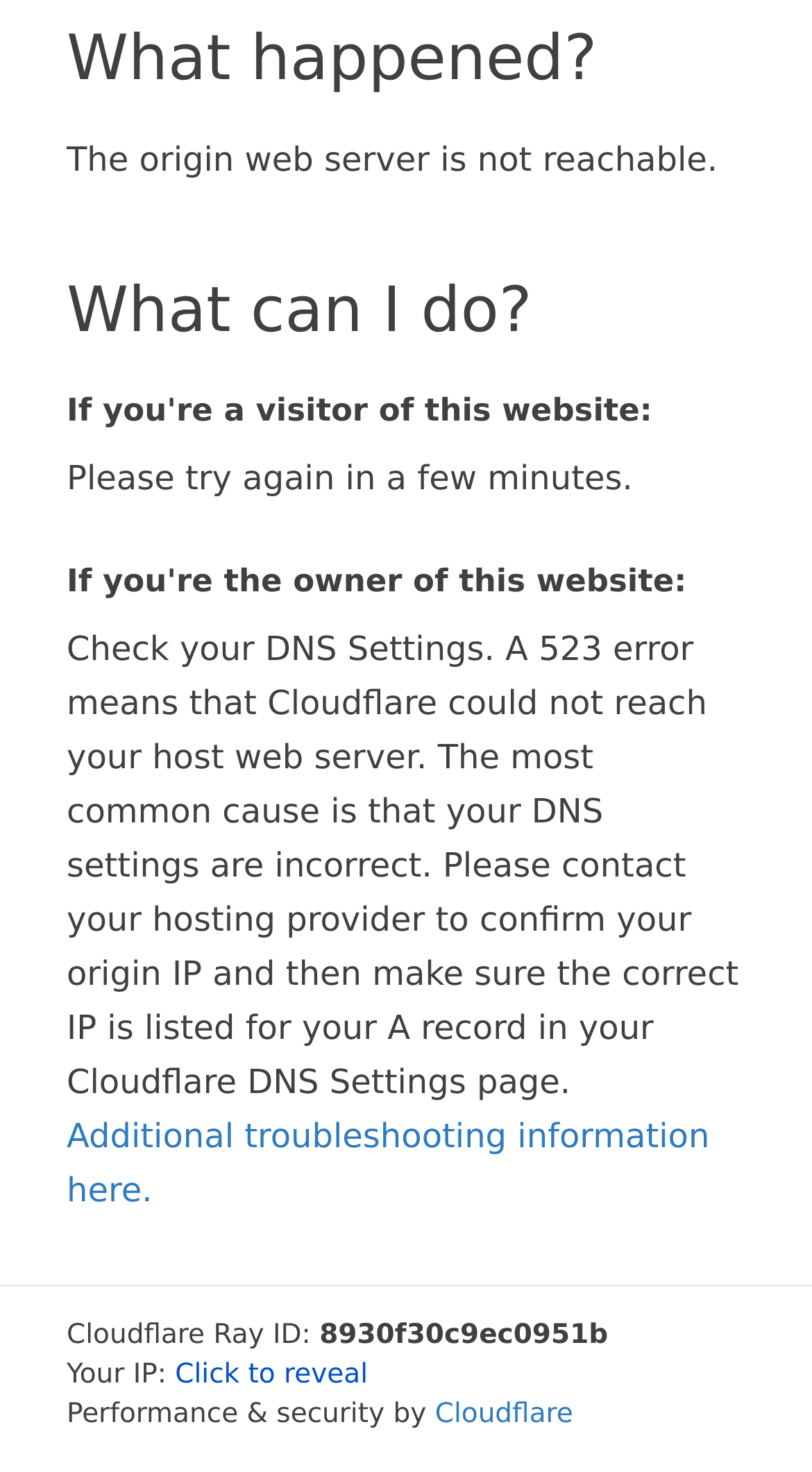Please specify the bounding box coordinates in the format (top-left x, top-left y, bottom-right x, bottom-right y), with all values as floating point numbers between 0 and 1. Identify the bounding box of the UI element described by: Additional troubleshooting information here.

[0.082, 0.759, 0.874, 0.822]